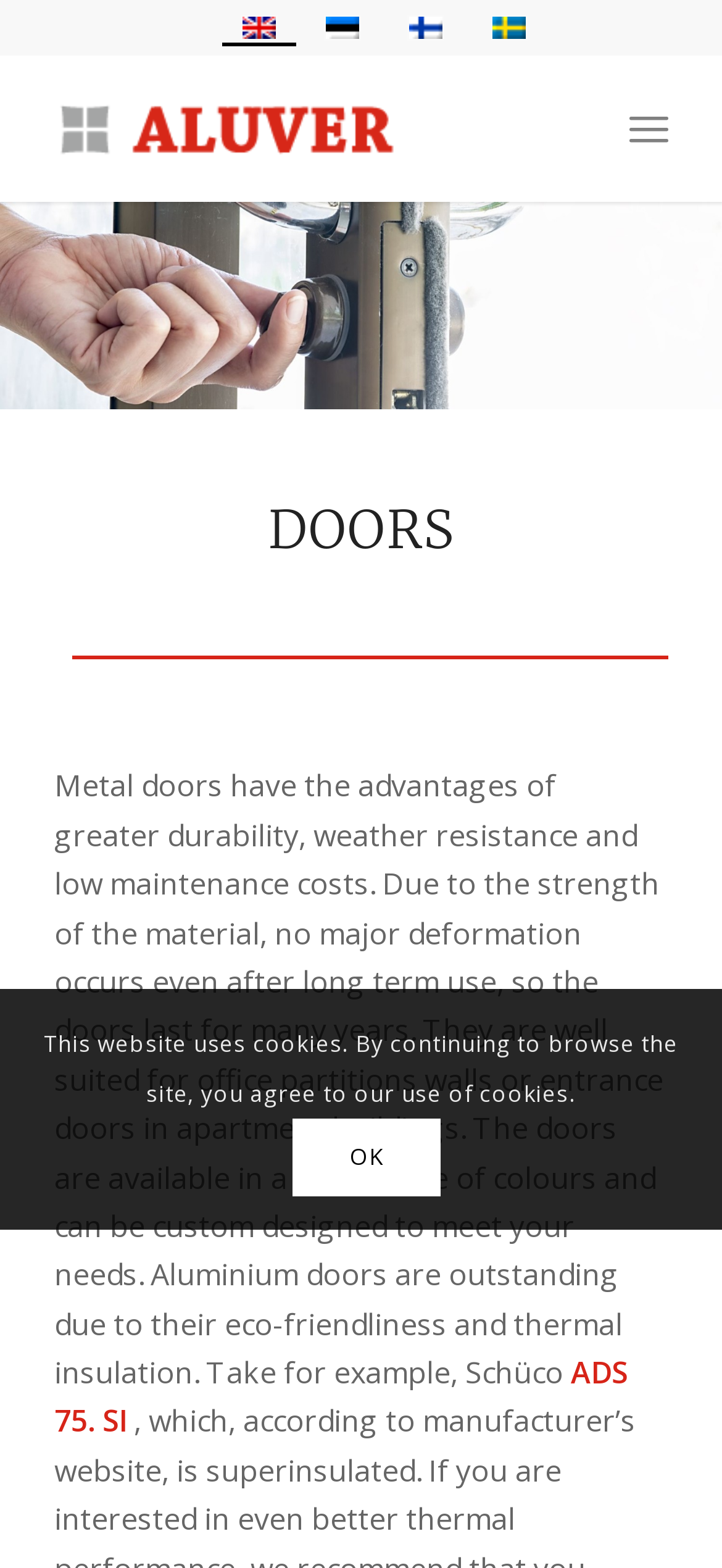Show the bounding box coordinates of the region that should be clicked to follow the instruction: "Click OK to acknowledge cookie policy."

[0.405, 0.713, 0.61, 0.763]